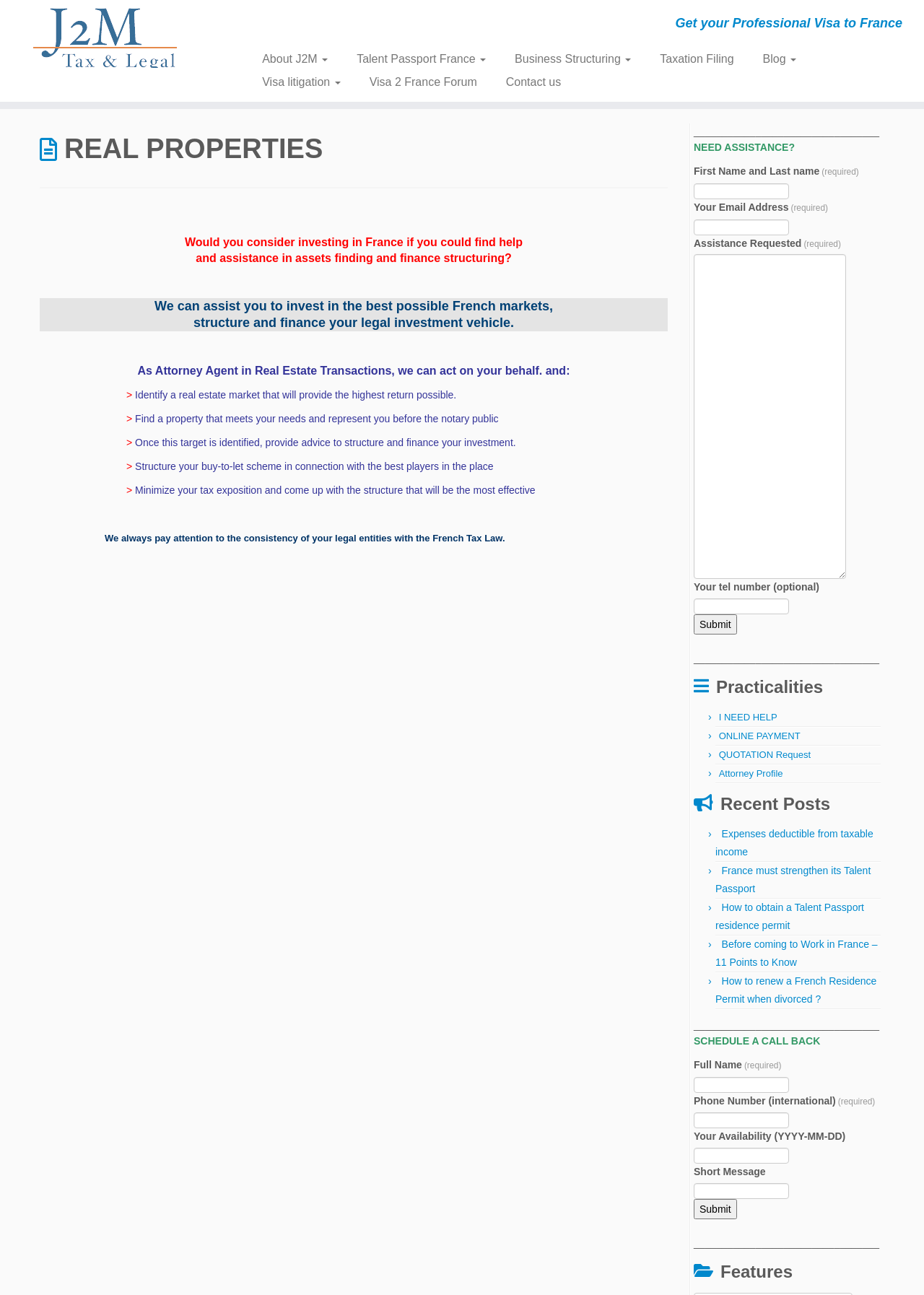Find the bounding box coordinates of the element you need to click on to perform this action: 'explore the link about Alex Rice Piezo Preamplifier'. The coordinates should be represented by four float values between 0 and 1, in the format [left, top, right, bottom].

None